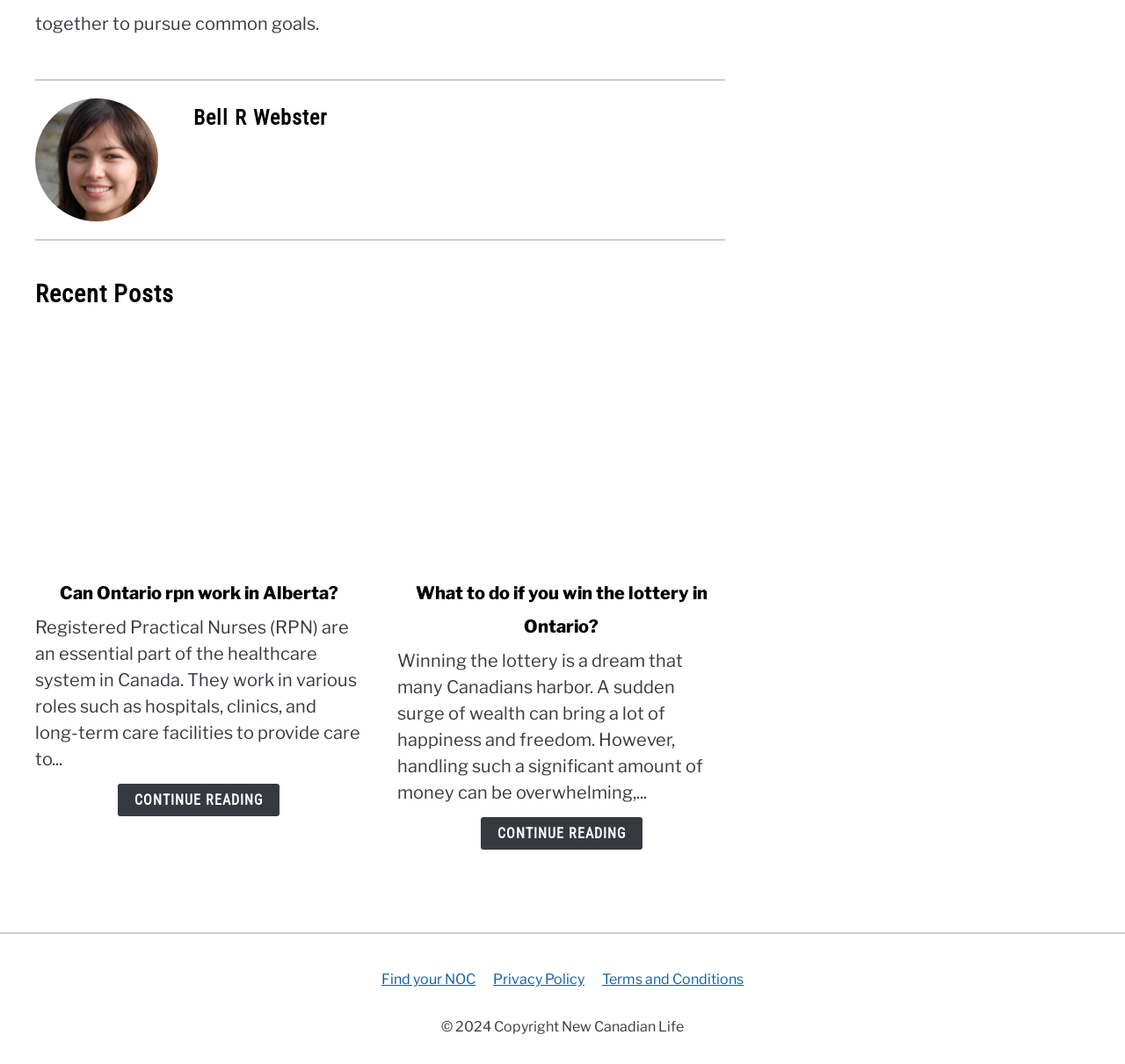Could you specify the bounding box coordinates for the clickable section to complete the following instruction: "Click on the link to find your NOC"?

[0.339, 0.913, 0.423, 0.928]